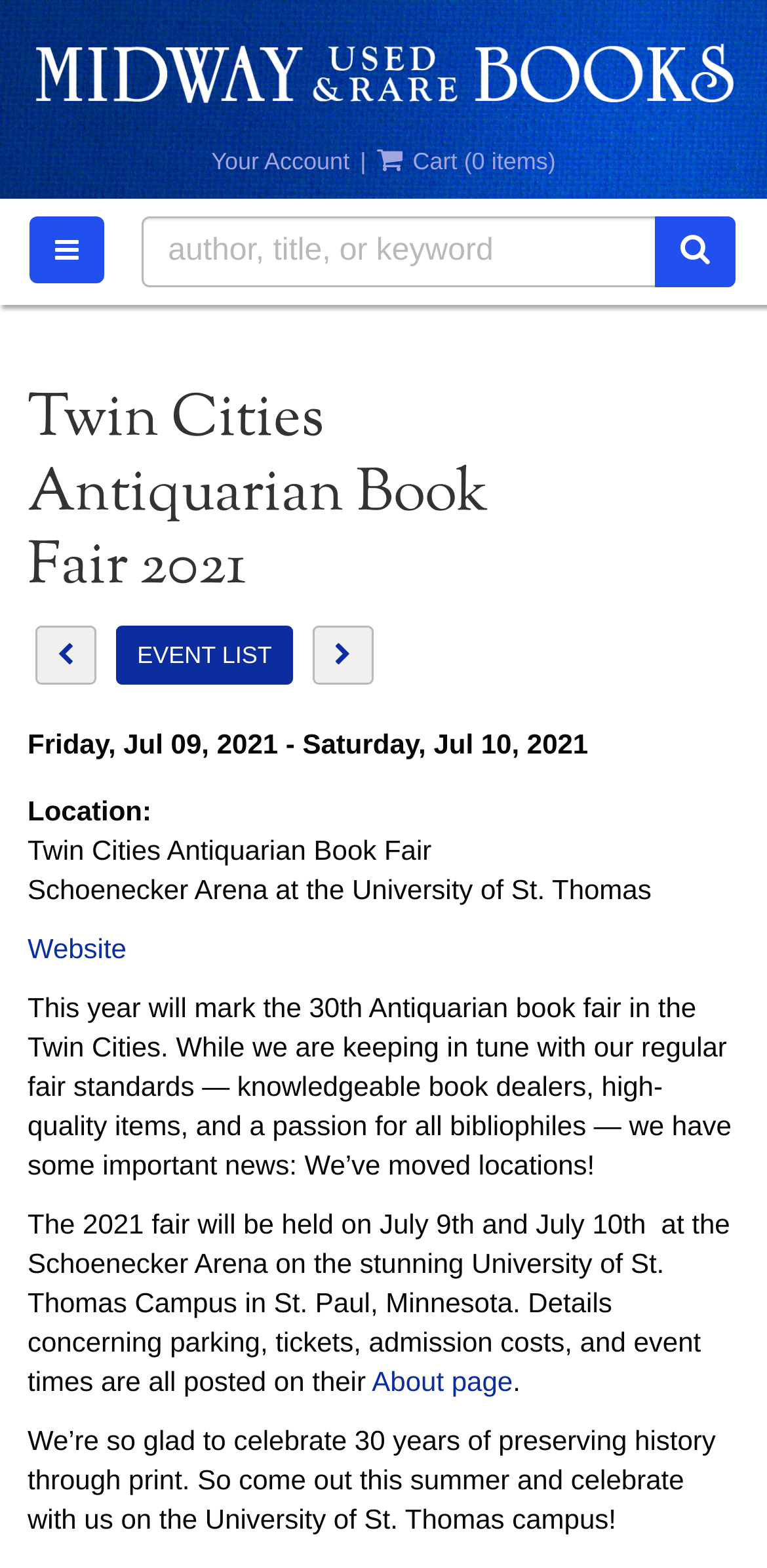Please specify the bounding box coordinates of the clickable region necessary for completing the following instruction: "View your account". The coordinates must consist of four float numbers between 0 and 1, i.e., [left, top, right, bottom].

[0.275, 0.094, 0.456, 0.112]